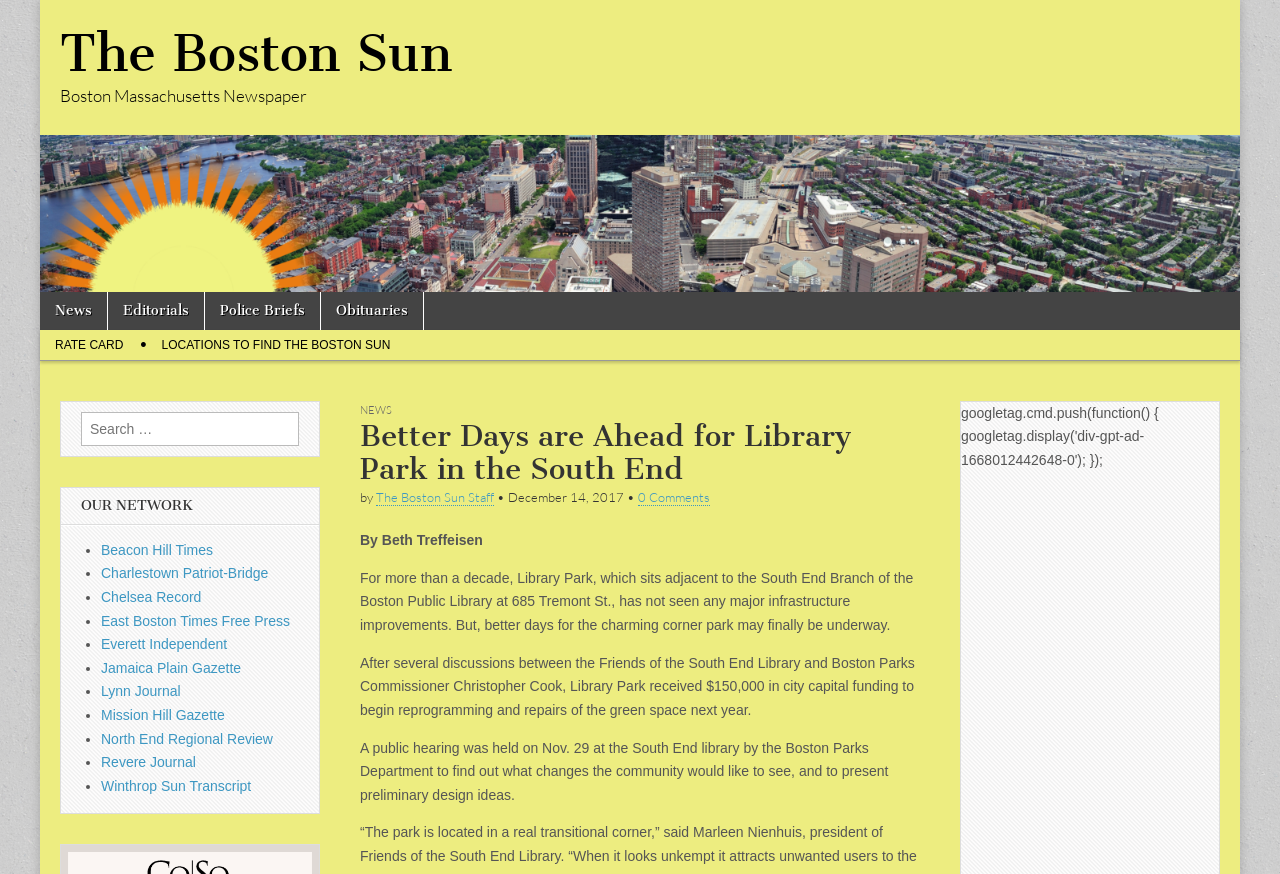Show the bounding box coordinates of the region that should be clicked to follow the instruction: "Check the OUR NETWORK section."

[0.048, 0.558, 0.249, 0.6]